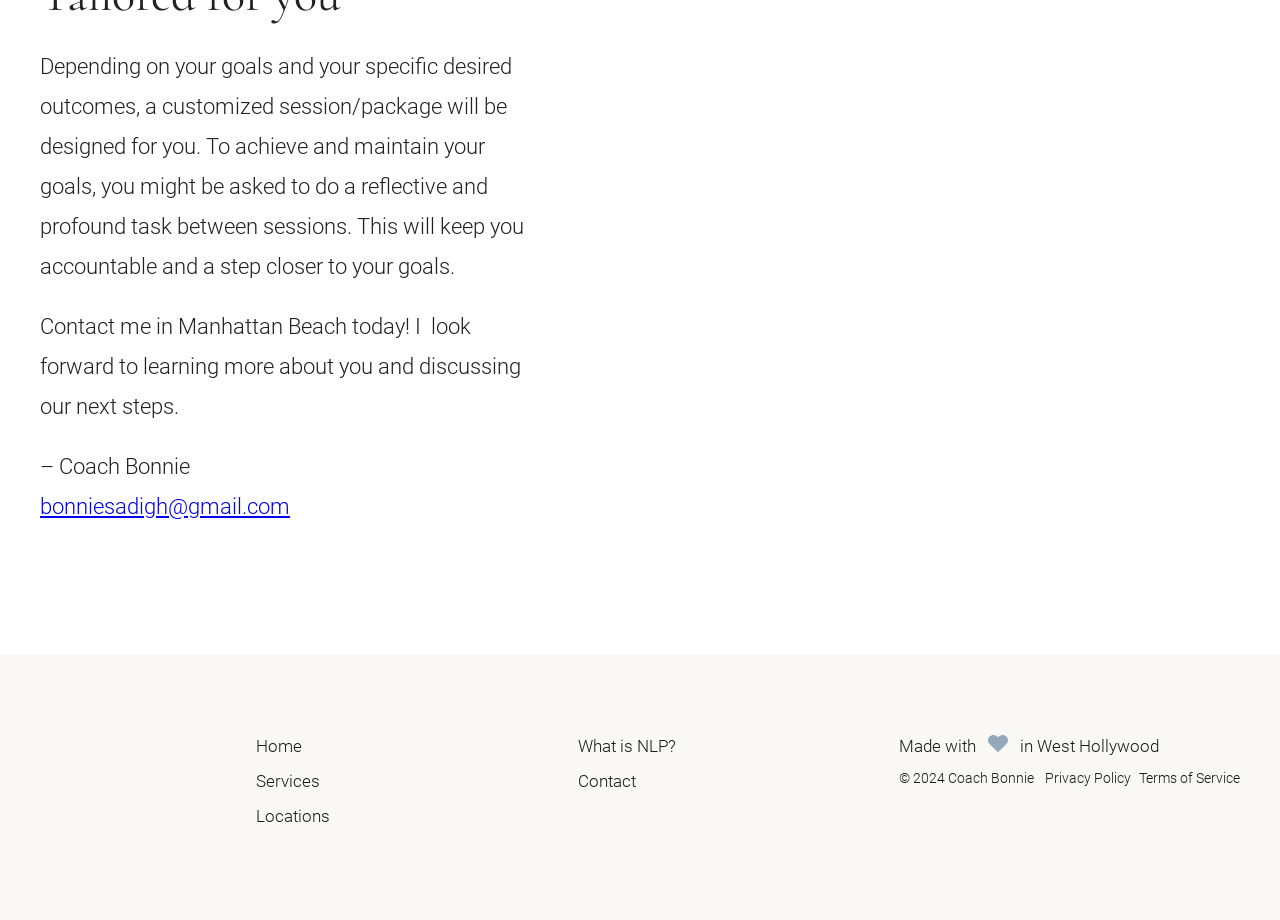Please specify the bounding box coordinates of the region to click in order to perform the following instruction: "Get in touch through Contact".

[0.451, 0.806, 0.497, 0.828]